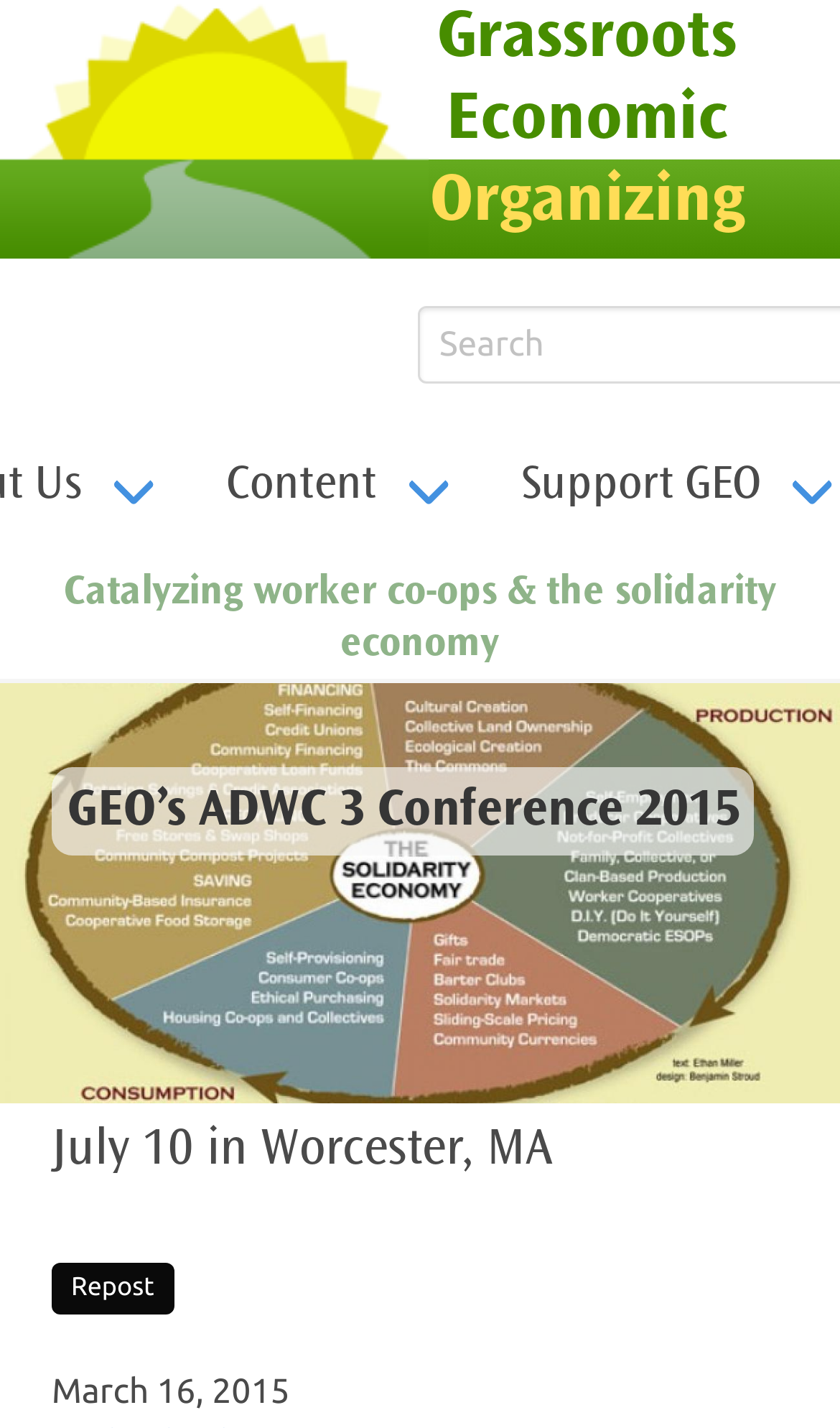Where is the conference?
Respond to the question with a well-detailed and thorough answer.

I found the answer by looking at the heading 'July 10 in Worcester, MA' which is located below the main heading 'GEO’s ADWC 3 Conference 2015'.